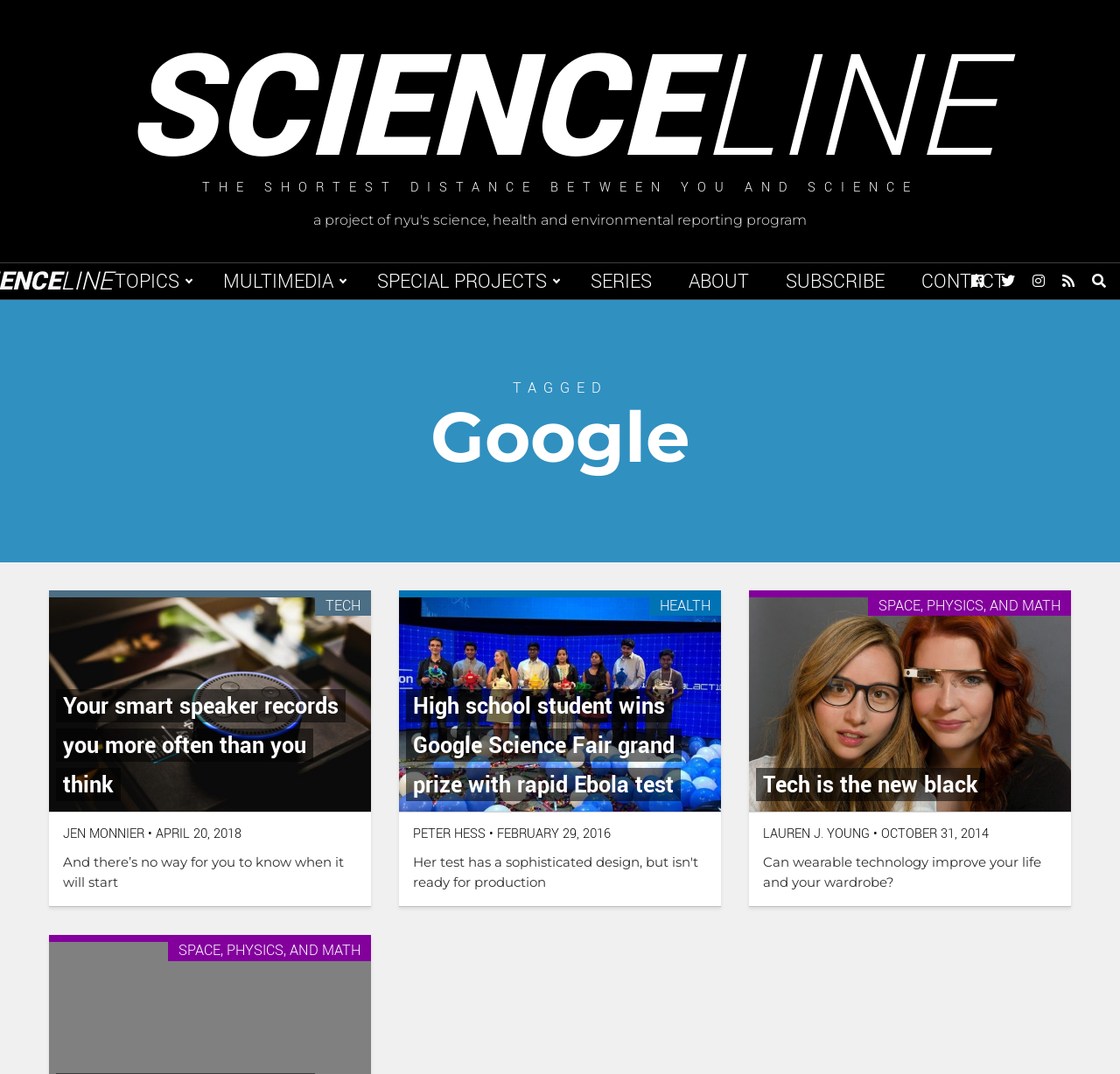Identify the bounding box coordinates for the element you need to click to achieve the following task: "Explore the 'SPECIAL PROJECTS' section". Provide the bounding box coordinates as four float numbers between 0 and 1, in the form [left, top, right, bottom].

[0.321, 0.245, 0.51, 0.279]